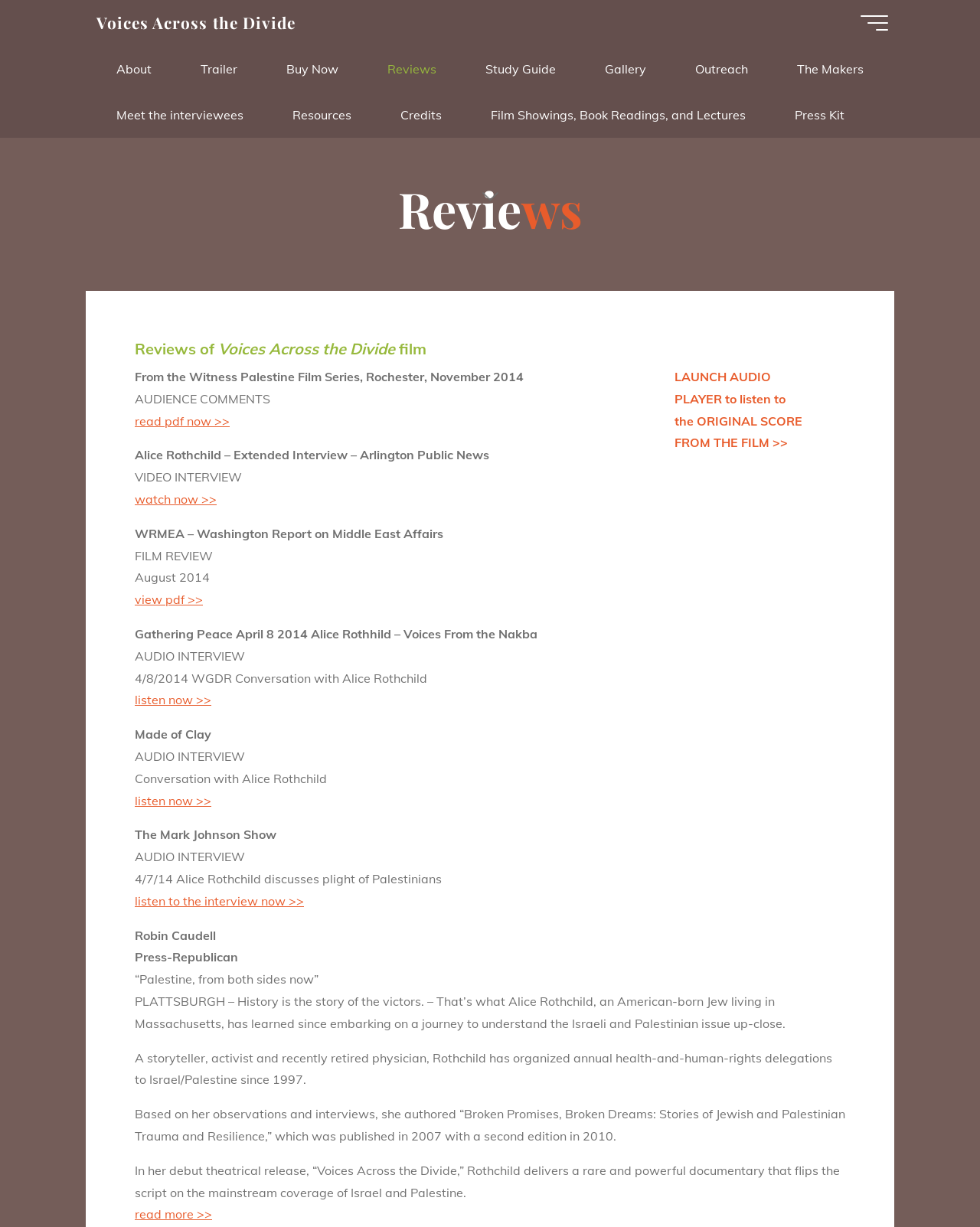Please specify the bounding box coordinates for the clickable region that will help you carry out the instruction: "Click on the 'About' link".

[0.094, 0.037, 0.18, 0.075]